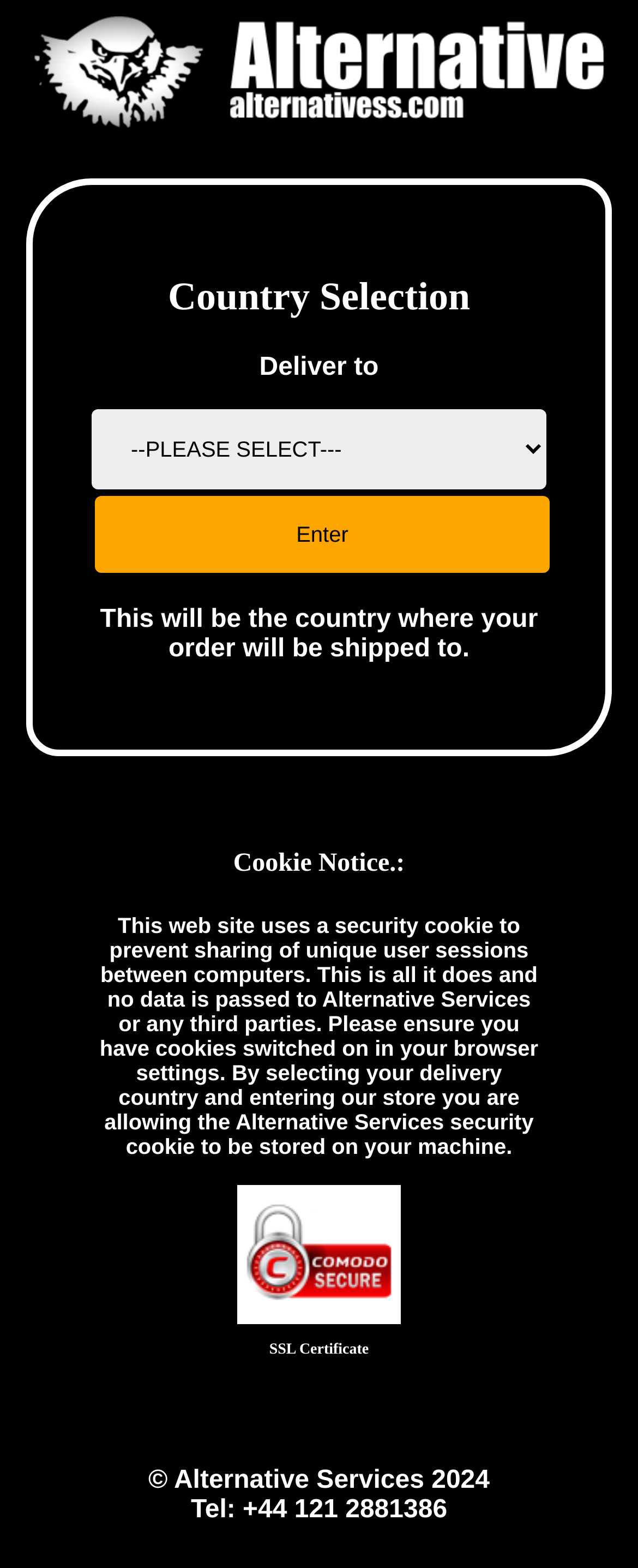Provide the bounding box coordinates of the HTML element described as: "New reply". The bounding box coordinates should be four float numbers between 0 and 1, i.e., [left, top, right, bottom].

None